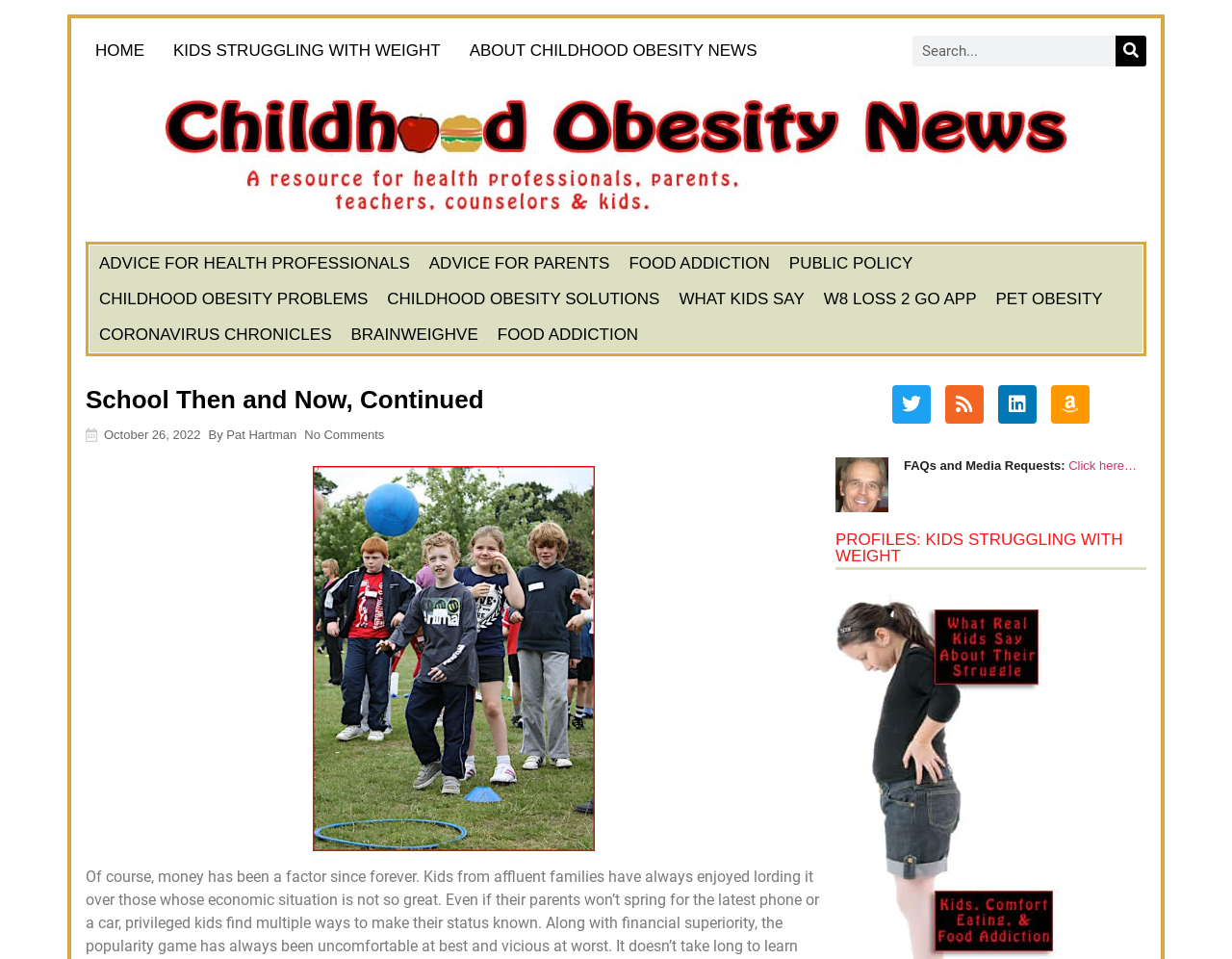Please find the bounding box coordinates of the clickable region needed to complete the following instruction: "Read about childhood obesity problems". The bounding box coordinates must consist of four float numbers between 0 and 1, i.e., [left, top, right, bottom].

[0.073, 0.293, 0.306, 0.33]